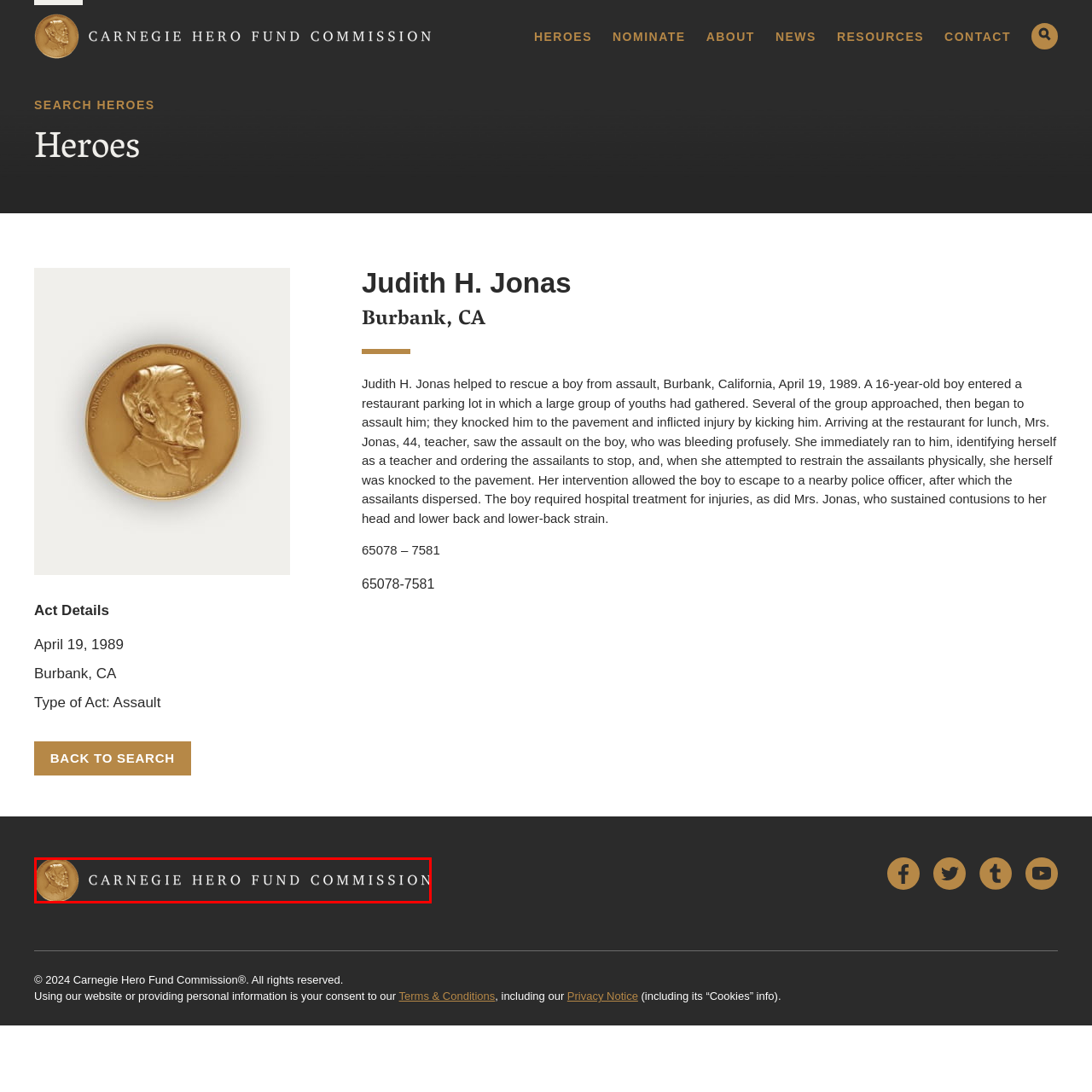In which countries does the Carnegie Hero Fund Commission recognize heroic acts?
Please analyze the segment of the image inside the red bounding box and respond with a single word or phrase.

United States and Canada